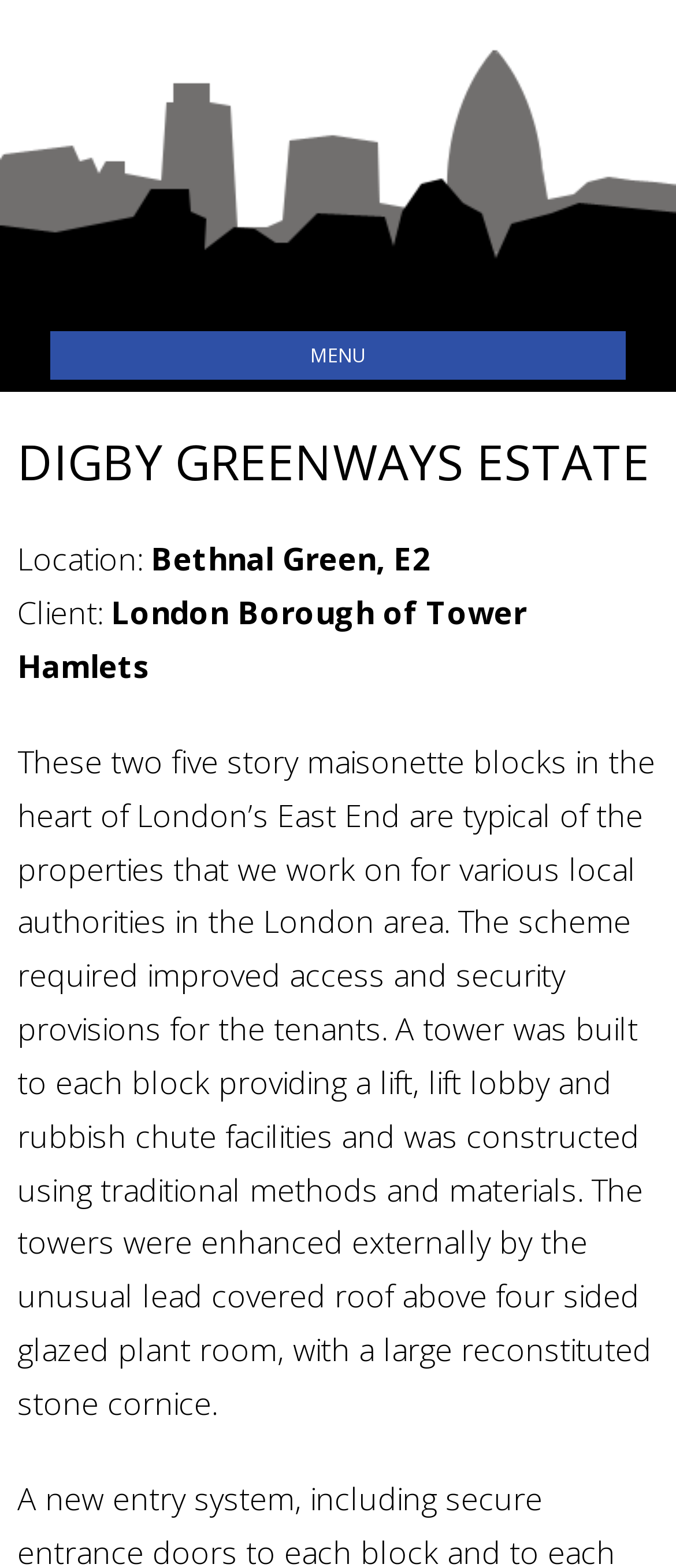Provide a brief response to the question below using a single word or phrase: 
Who is the client for this project?

London Borough of Tower Hamlets